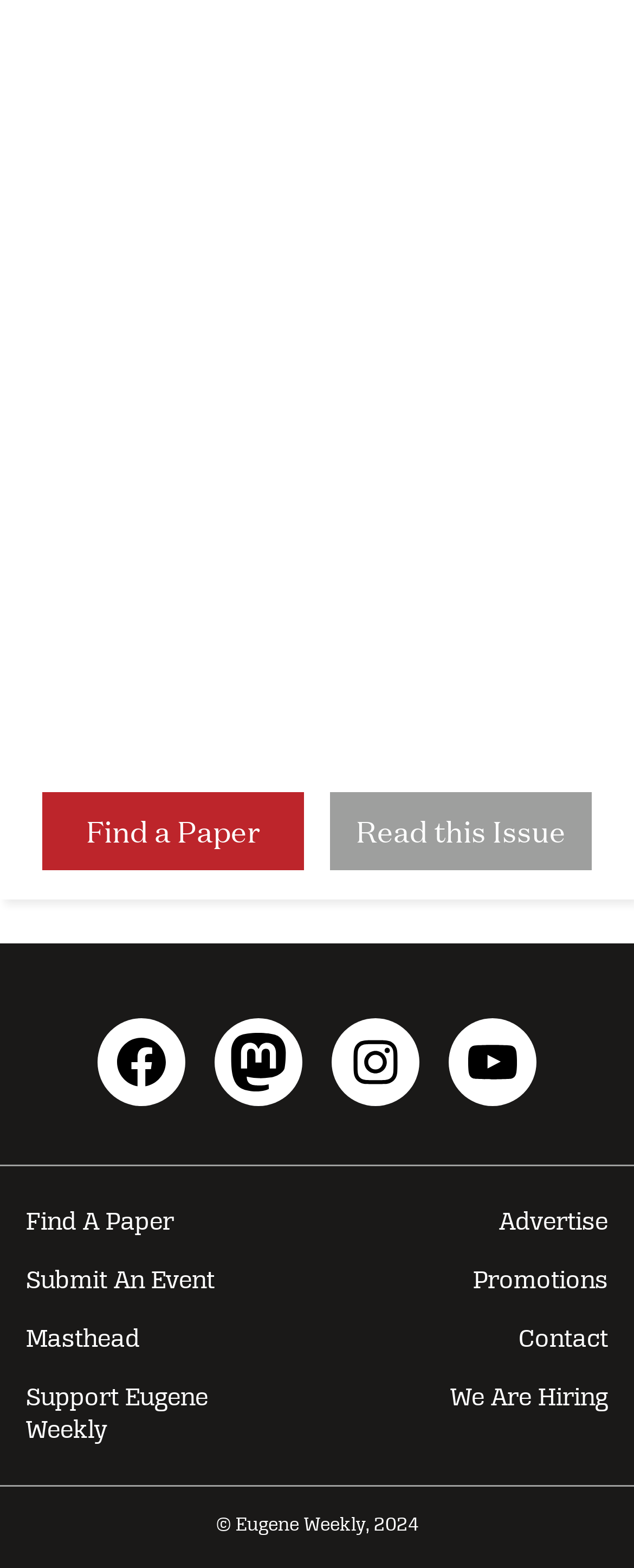Provide a short answer using a single word or phrase for the following question: 
What is the purpose of the 'Find a Paper' link?

To find a paper